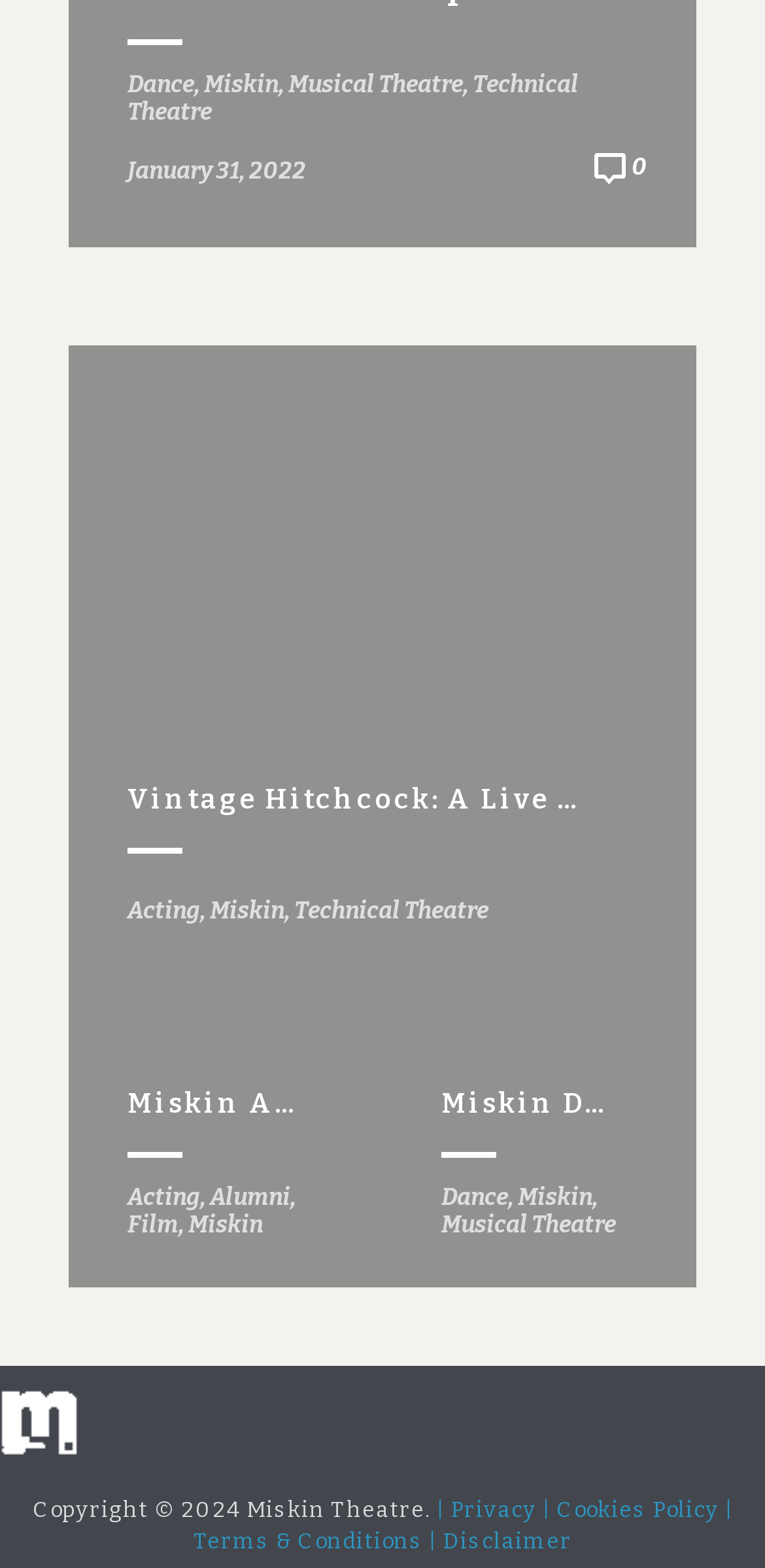Use the details in the image to answer the question thoroughly: 
What is the name of the theatre mentioned on the webpage?

The link 'Miskin Theatre' at the bottom of the webpage, along with the image of the theatre, suggests that Miskin Theatre is the name of the theatre mentioned on the webpage.